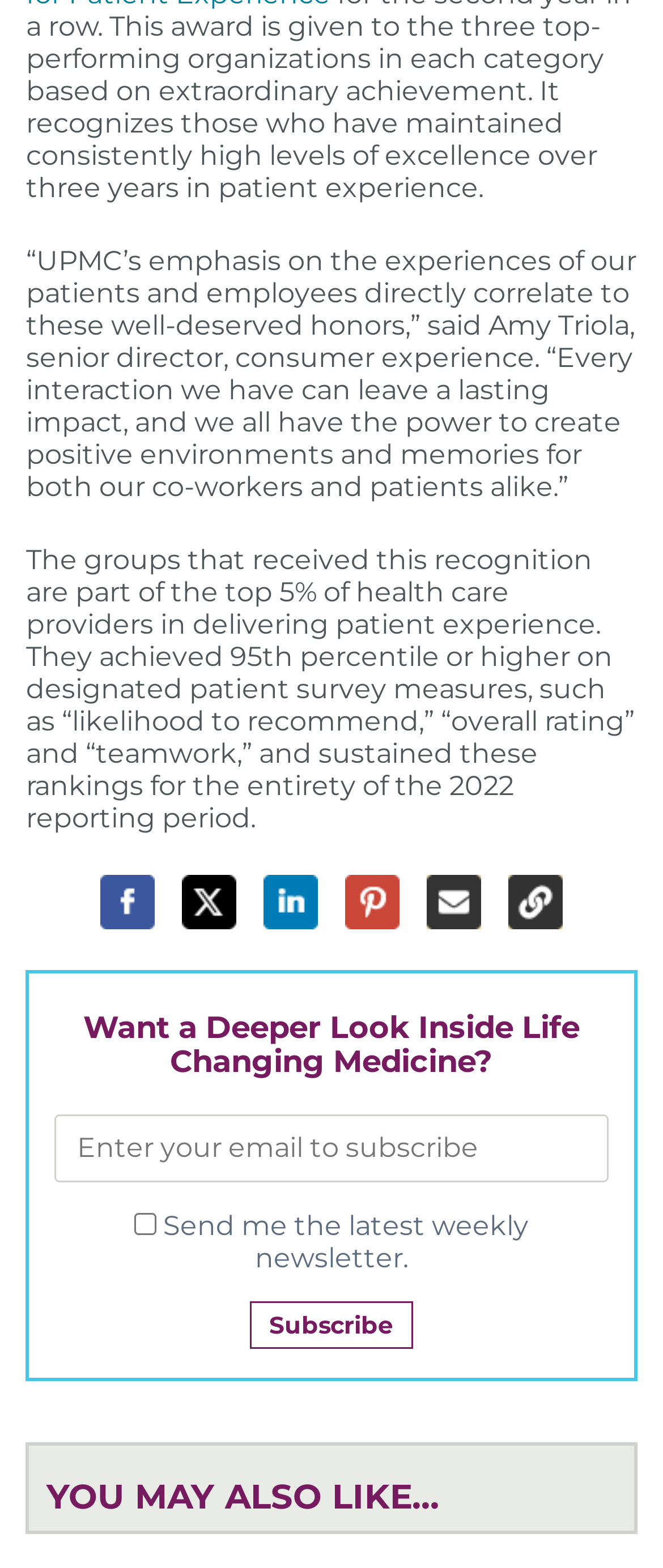What is the name of the senior director quoted in the article?
Please answer the question with a single word or phrase, referencing the image.

Amy Triola